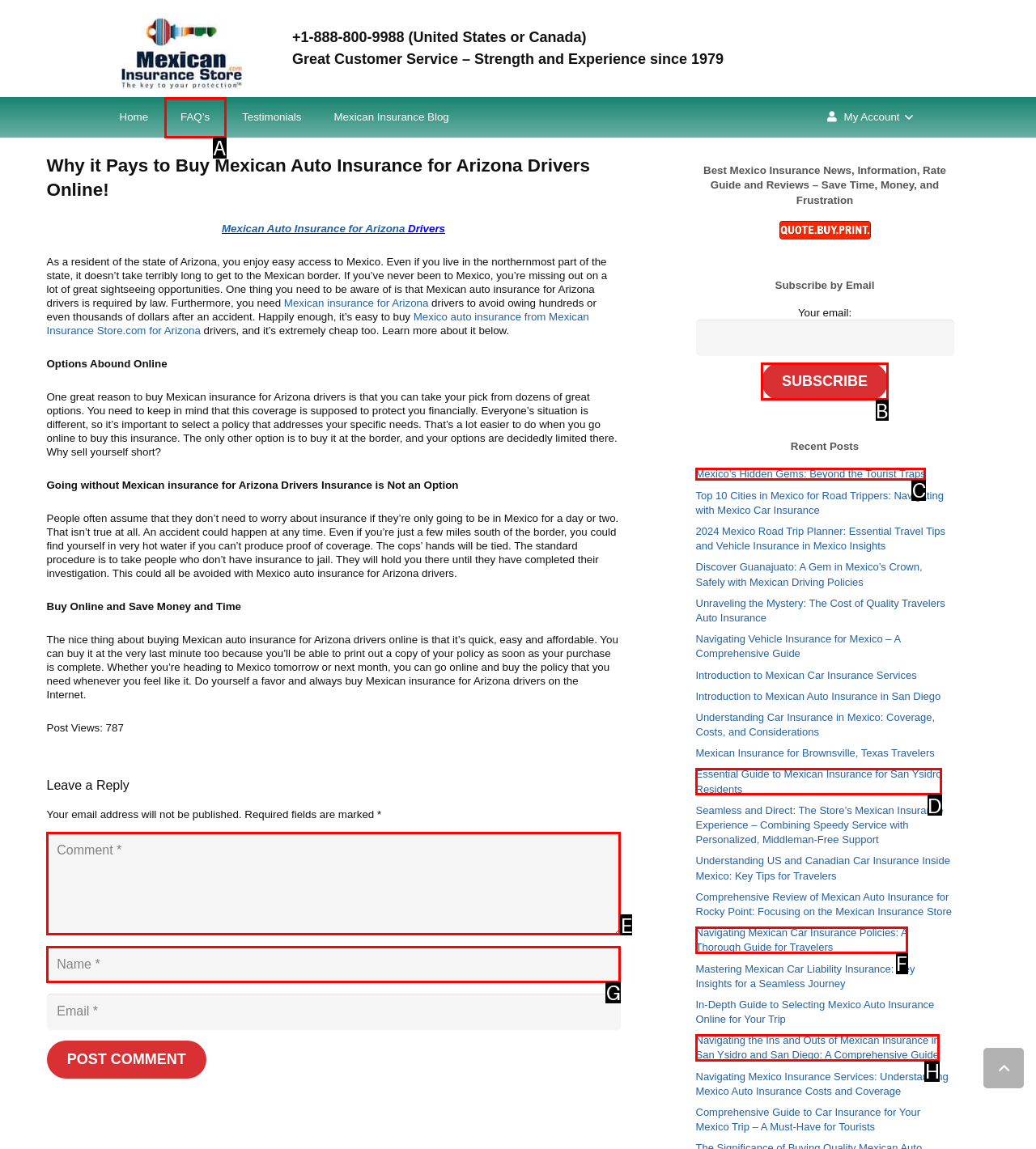To perform the task "Leave a comment", which UI element's letter should you select? Provide the letter directly.

E